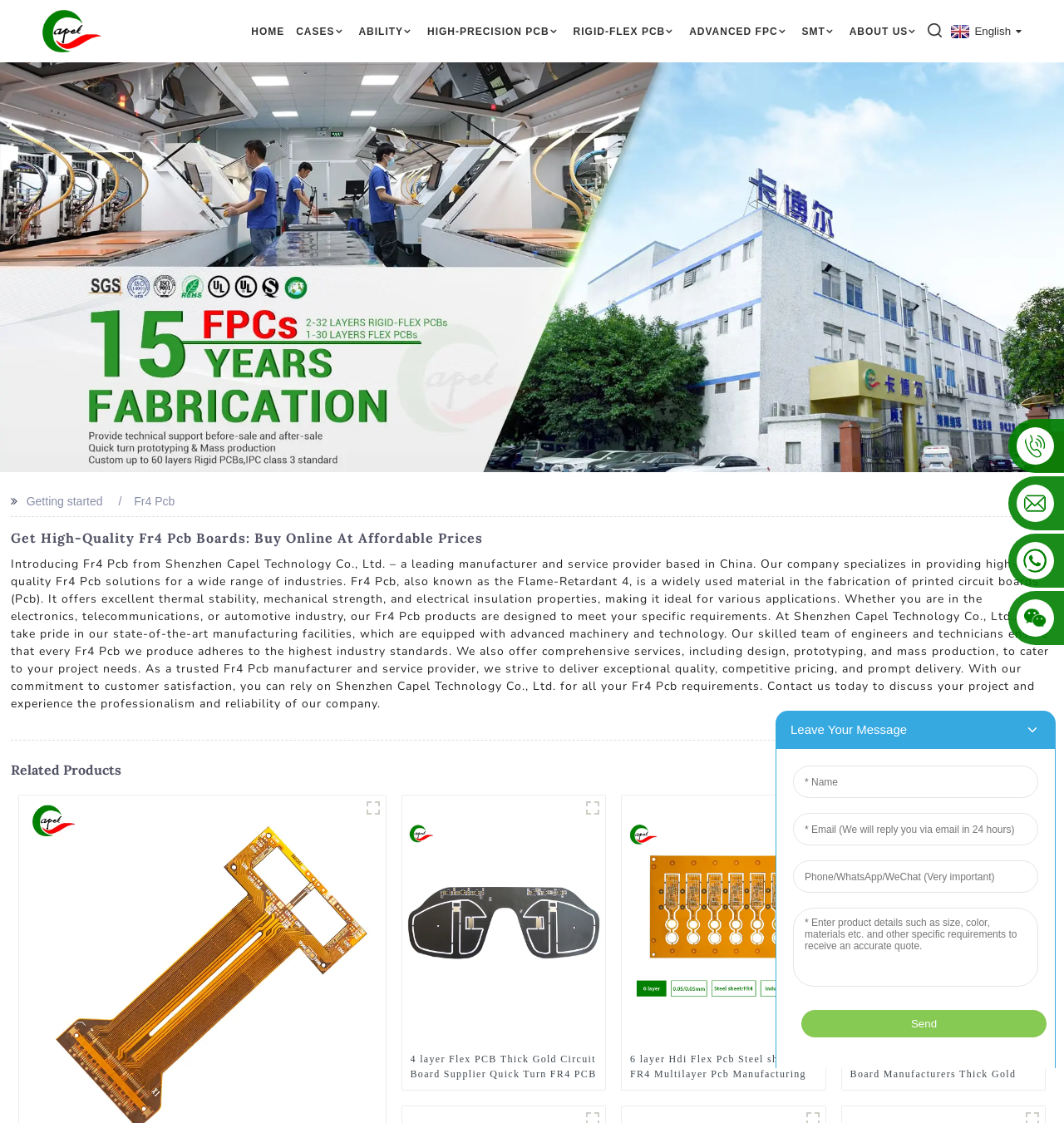Please respond to the question using a single word or phrase:
What is the purpose of the 'Related Products' section?

To showcase similar products